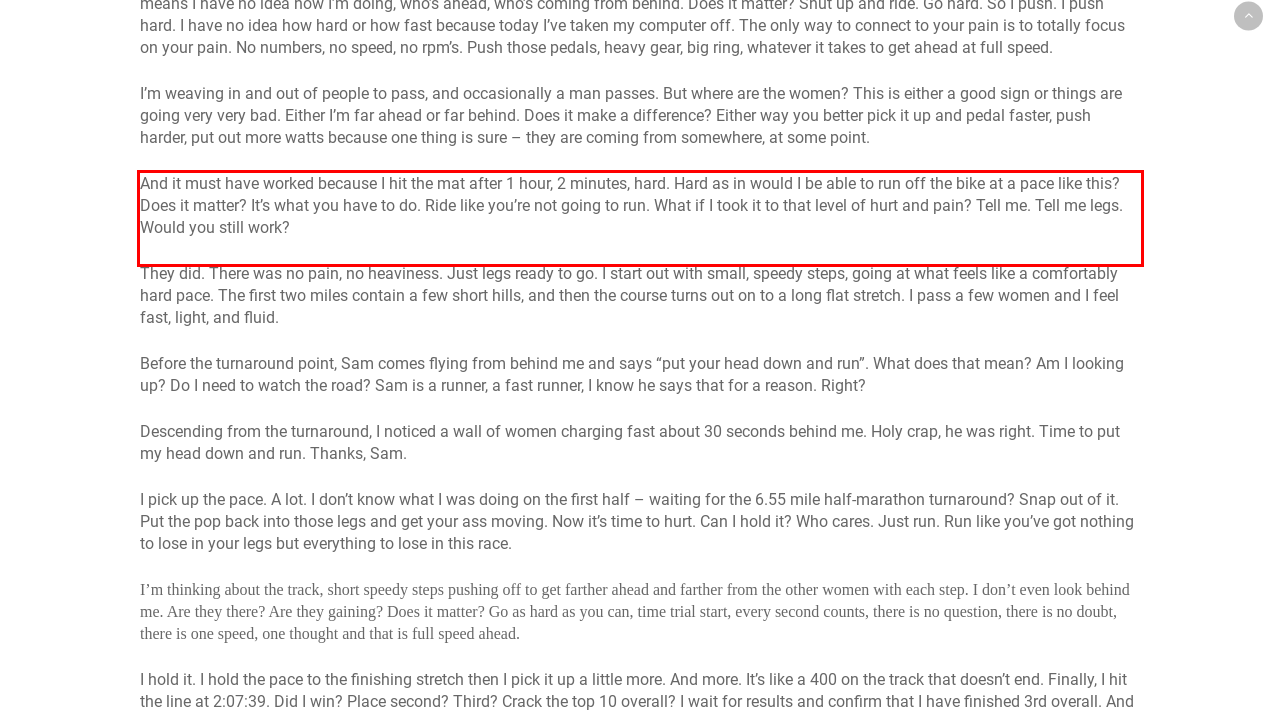Please recognize and transcribe the text located inside the red bounding box in the webpage image.

And it must have worked because I hit the mat after 1 hour, 2 minutes, hard. Hard as in would I be able to run off the bike at a pace like this? Does it matter? It’s what you have to do. Ride like you’re not going to run. What if I took it to that level of hurt and pain? Tell me. Tell me legs. Would you still work?